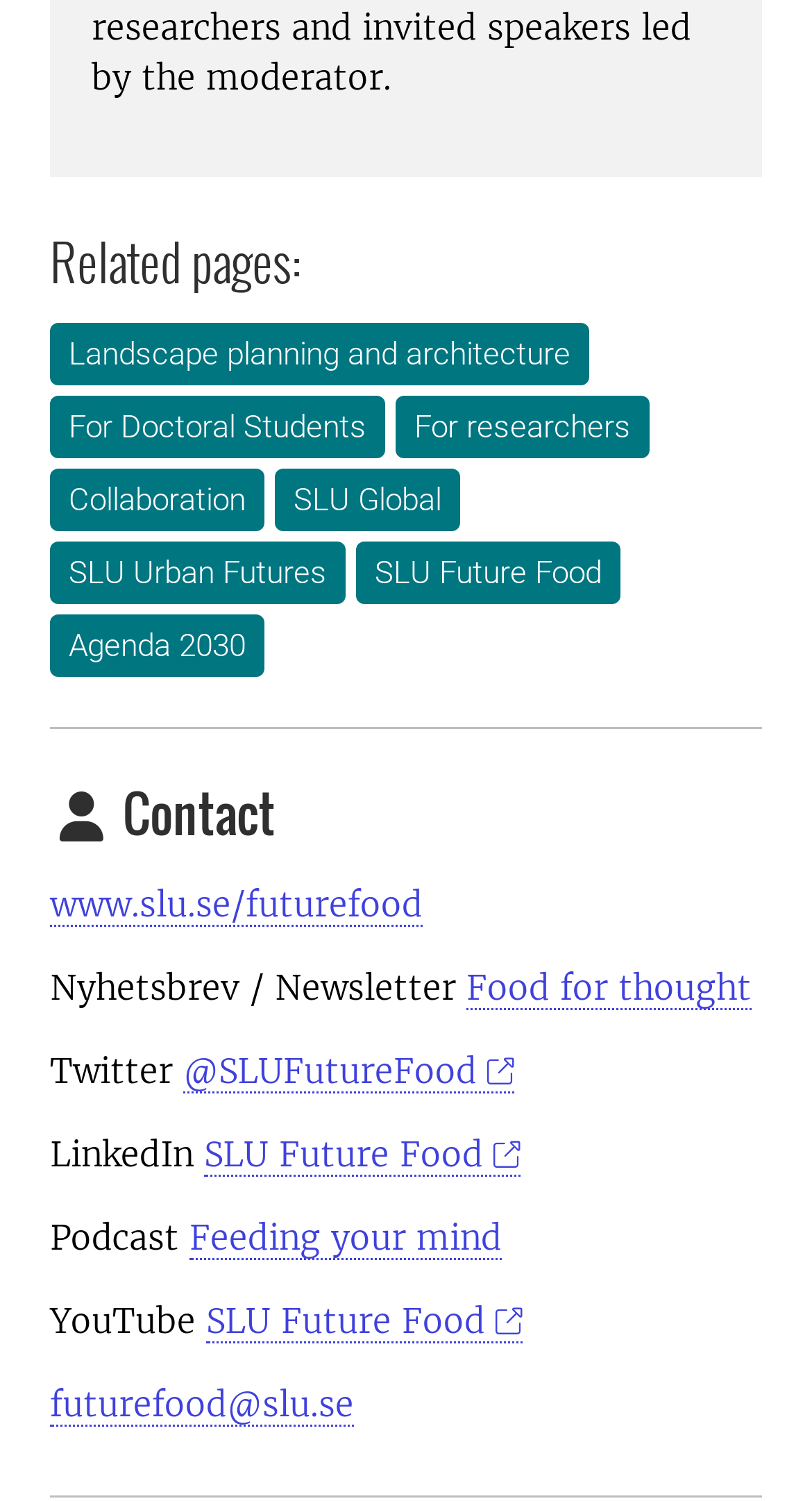Locate the bounding box coordinates of the element to click to perform the following action: 'Listen to the Feeding your mind podcast'. The coordinates should be given as four float values between 0 and 1, in the form of [left, top, right, bottom].

[0.233, 0.811, 0.618, 0.84]